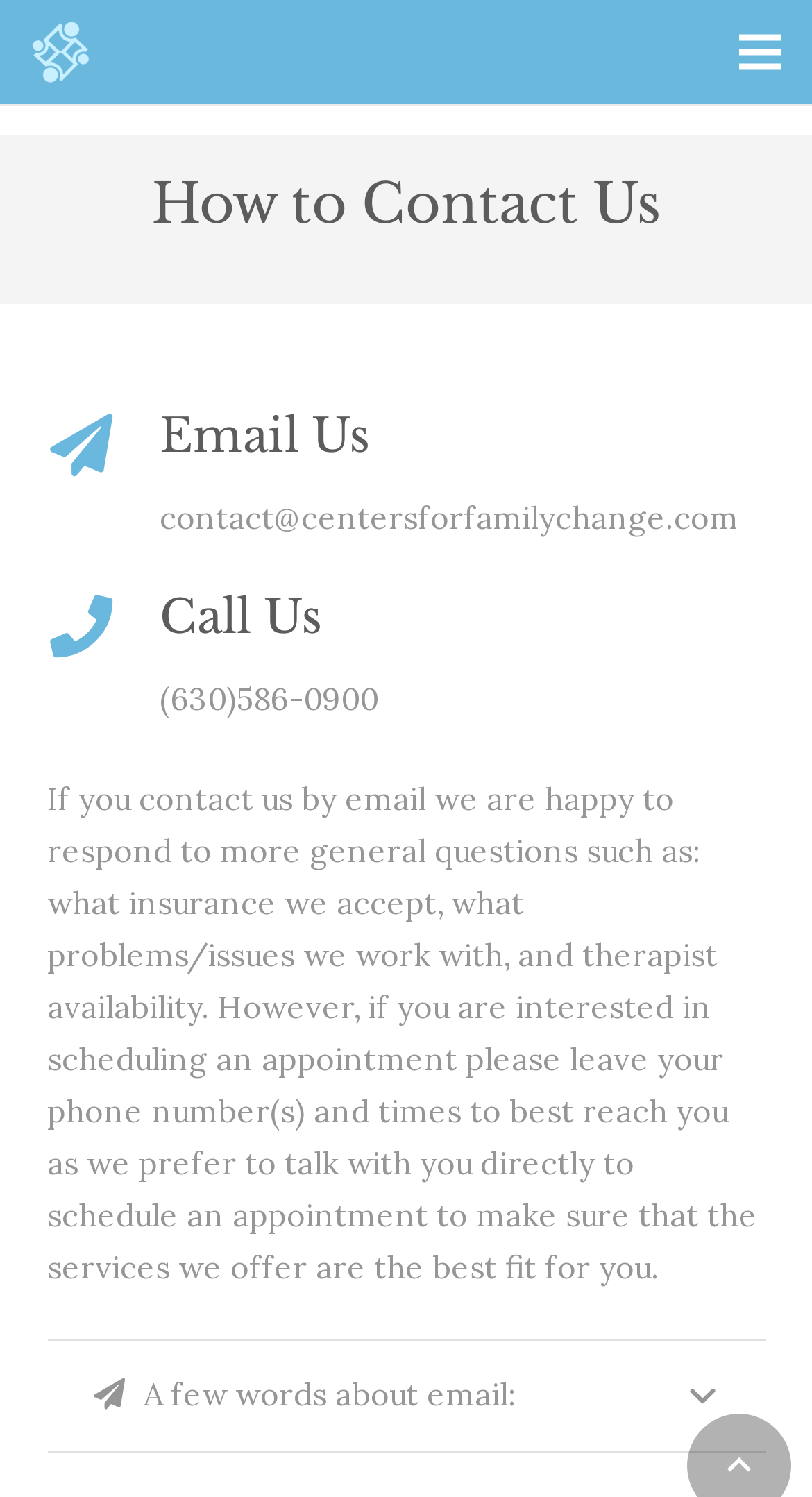What type of questions can be answered by email?
Please answer the question as detailed as possible based on the image.

I found this information by reading the text that says 'If you contact us by email we are happy to respond to more general questions such as: what insurance we accept, what problems/issues we work with, and therapist availability'.